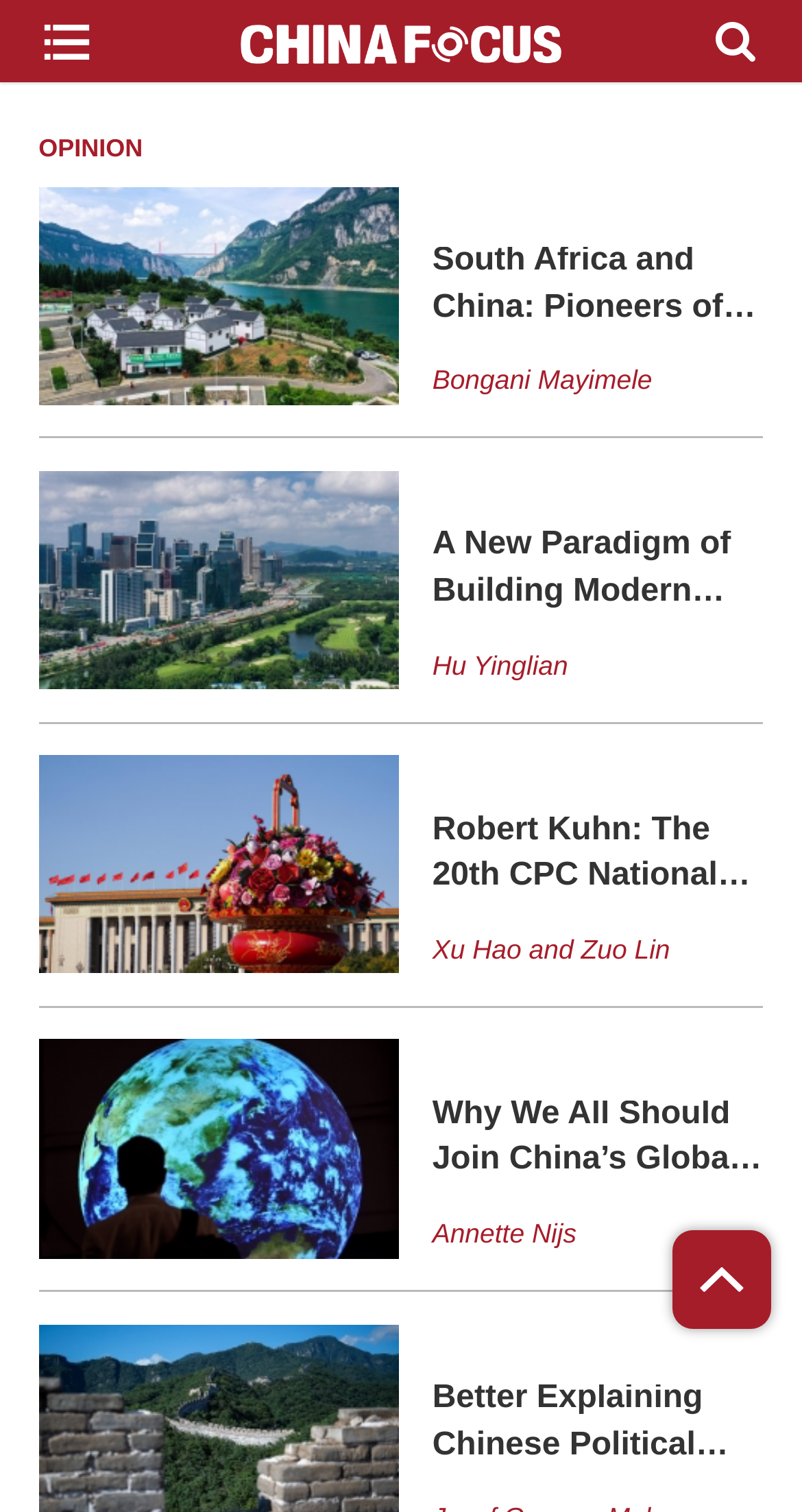Review the image closely and give a comprehensive answer to the question: What is the title of the third article?

I found the third article on the webpage, which has a heading 'Robert Kuhn: The 20th CPC National Congress Is Axial to China’s New Era'. This is the title of the third article.